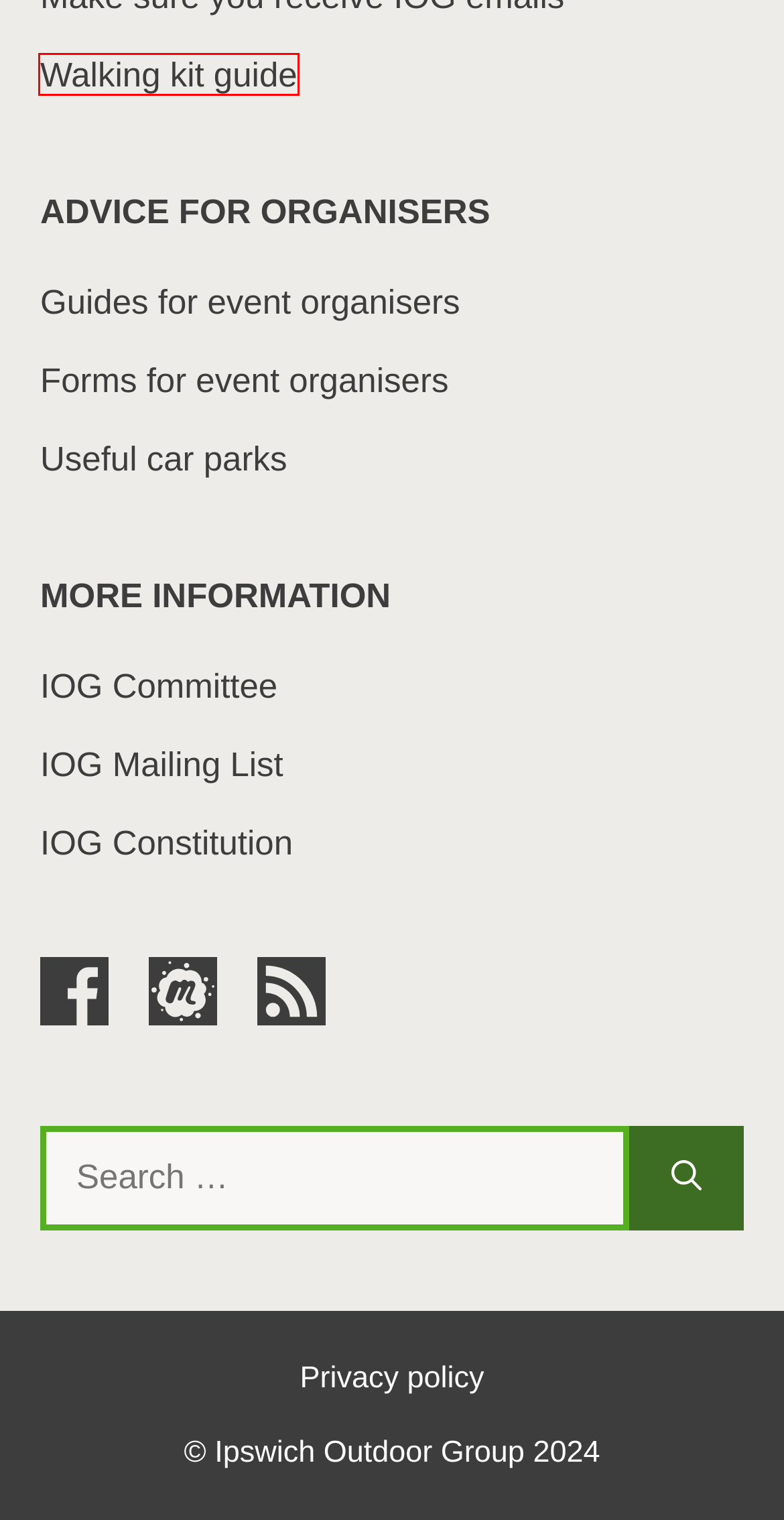Examine the webpage screenshot and identify the UI element enclosed in the red bounding box. Pick the webpage description that most accurately matches the new webpage after clicking the selected element. Here are the candidates:
A. Guides for event organisers - Ipswich Outdoor Group
B. Attending IOG Events - Ipswich Outdoor Group
C. Ipswich Outdoor Group Rules - Ipswich Outdoor Group
D. Walking kit guide - Ipswich Outdoor Group
E. Ipswich Outdoor Group Constitution - Ipswich Outdoor Group
F. Forms for event organisers - Ipswich Outdoor Group
G. Ipswich Outdoor Group
H. IOG Committee - Ipswich Outdoor Group

D